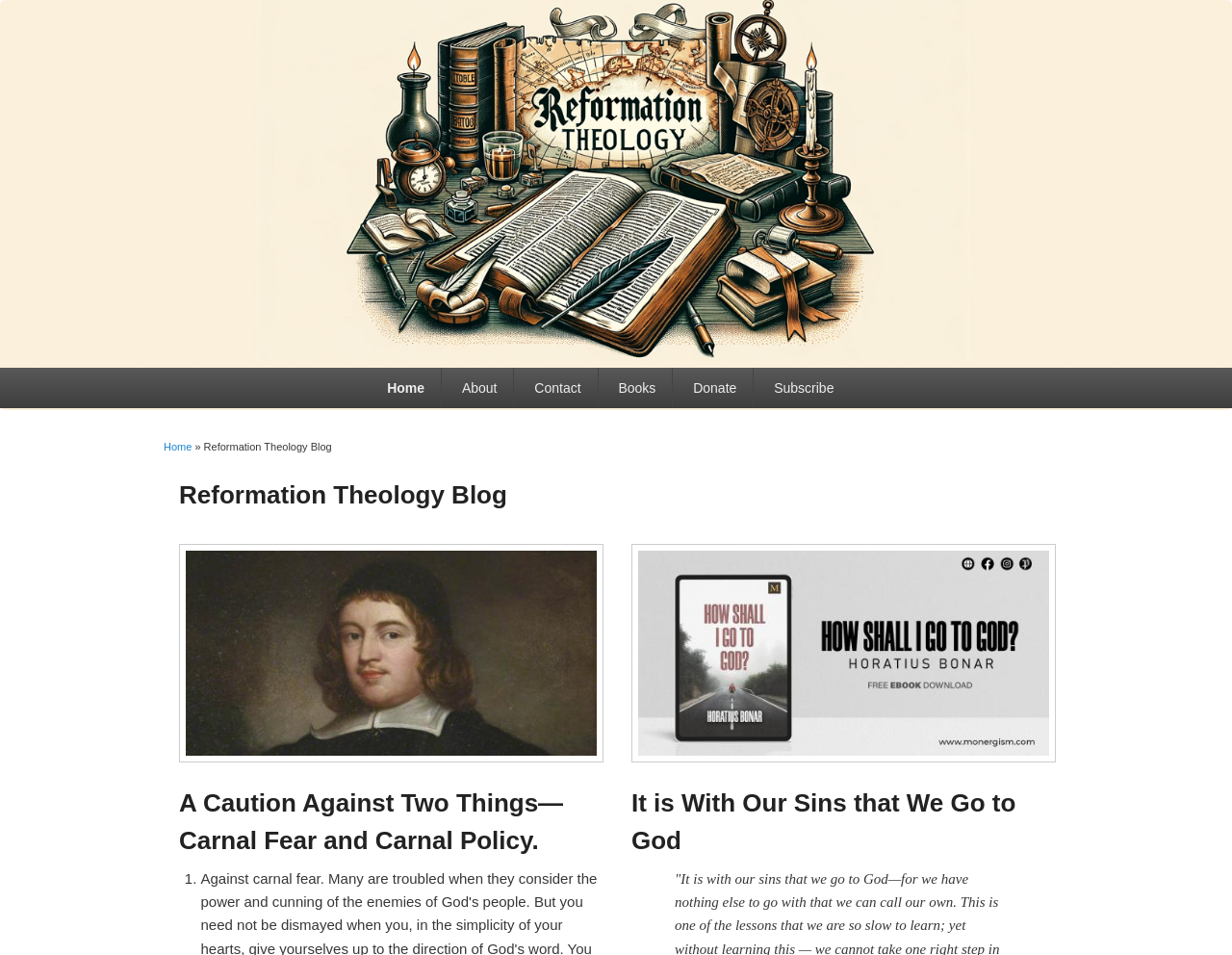Locate the bounding box coordinates of the clickable region necessary to complete the following instruction: "read about reformation theology blog". Provide the coordinates in the format of four float numbers between 0 and 1, i.e., [left, top, right, bottom].

[0.145, 0.484, 0.867, 0.546]